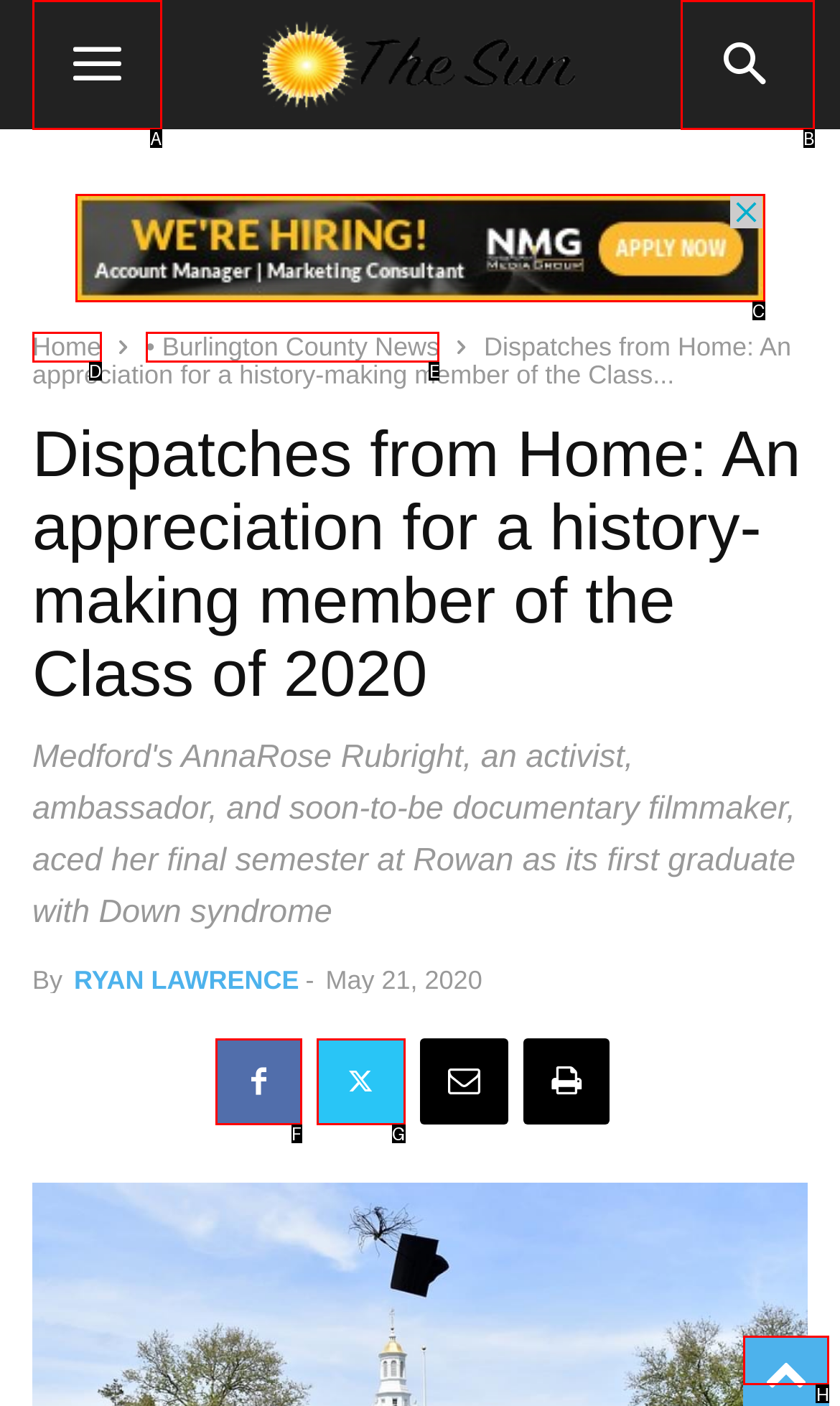Please indicate which HTML element should be clicked to fulfill the following task: go to top. Provide the letter of the selected option.

H